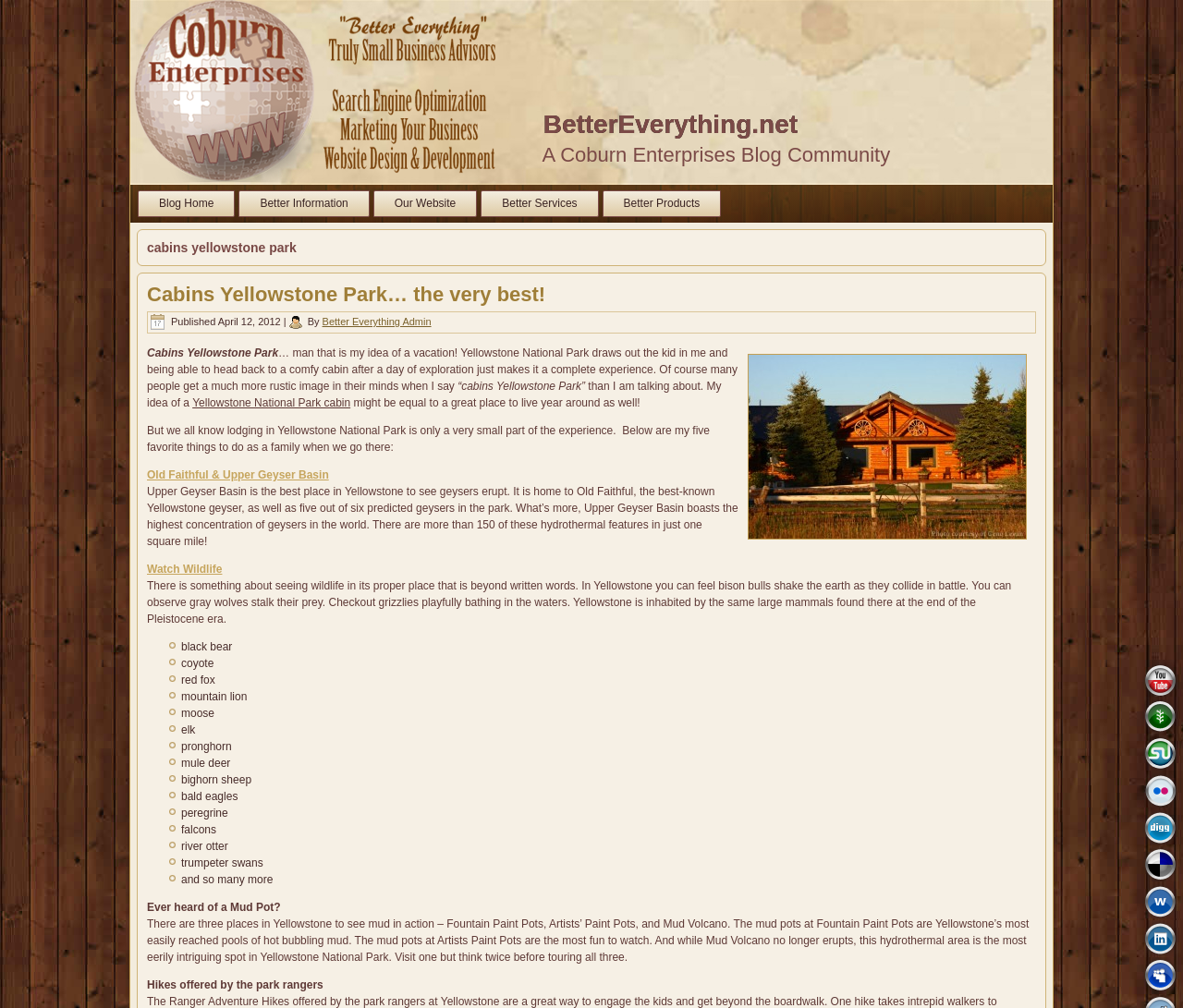What is the name of the author of the article?
Give a single word or phrase answer based on the content of the image.

Better Everything Admin